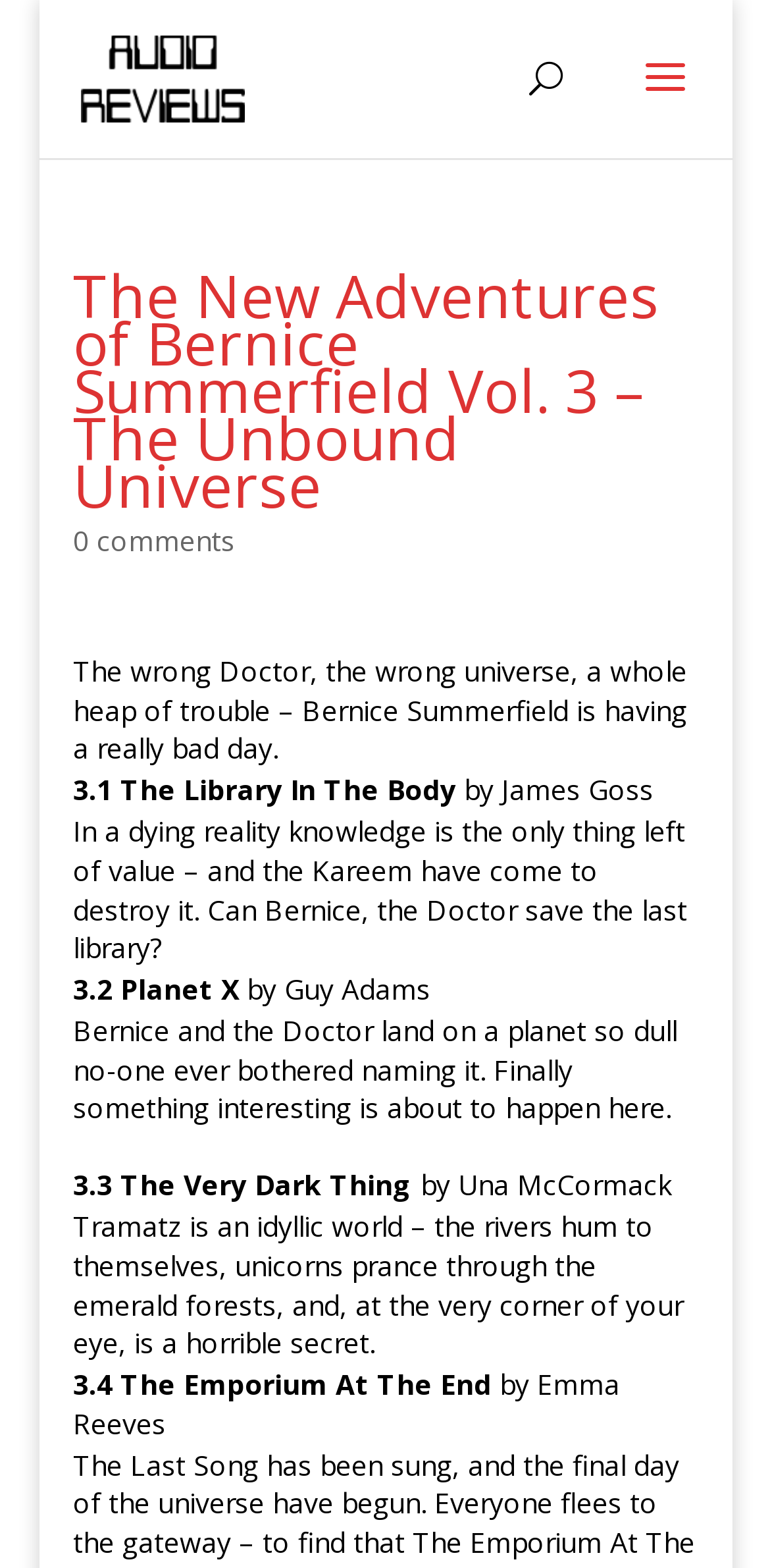Based on the image, give a detailed response to the question: What is the main theme of 'The Very Dark Thing'?

I read the description of 'The Very Dark Thing' and found that it is about a horrible secret on the idyllic world of Tramatz.